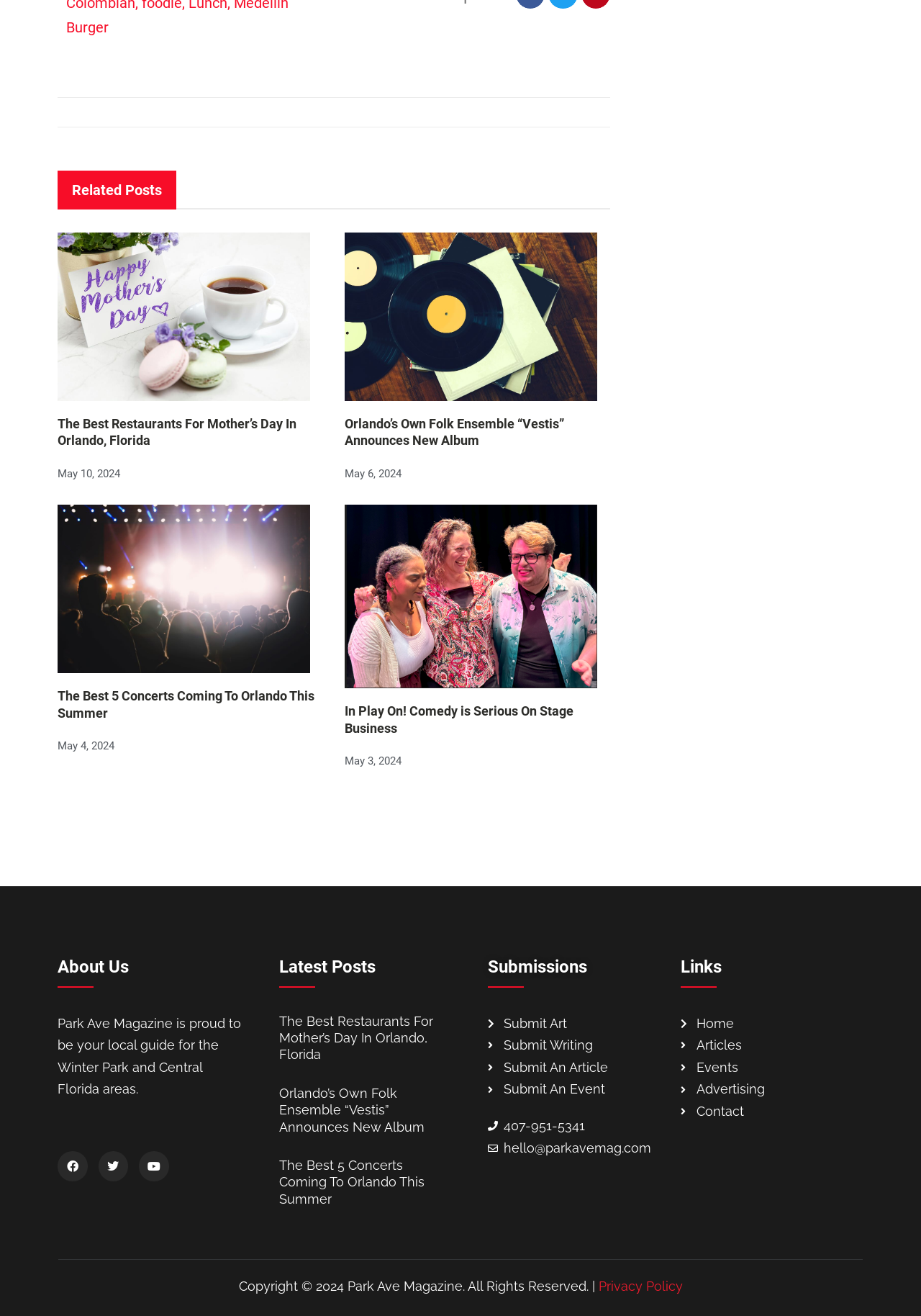What is the name of the folk ensemble mentioned in an article?
Using the visual information from the image, give a one-word or short-phrase answer.

Vestis